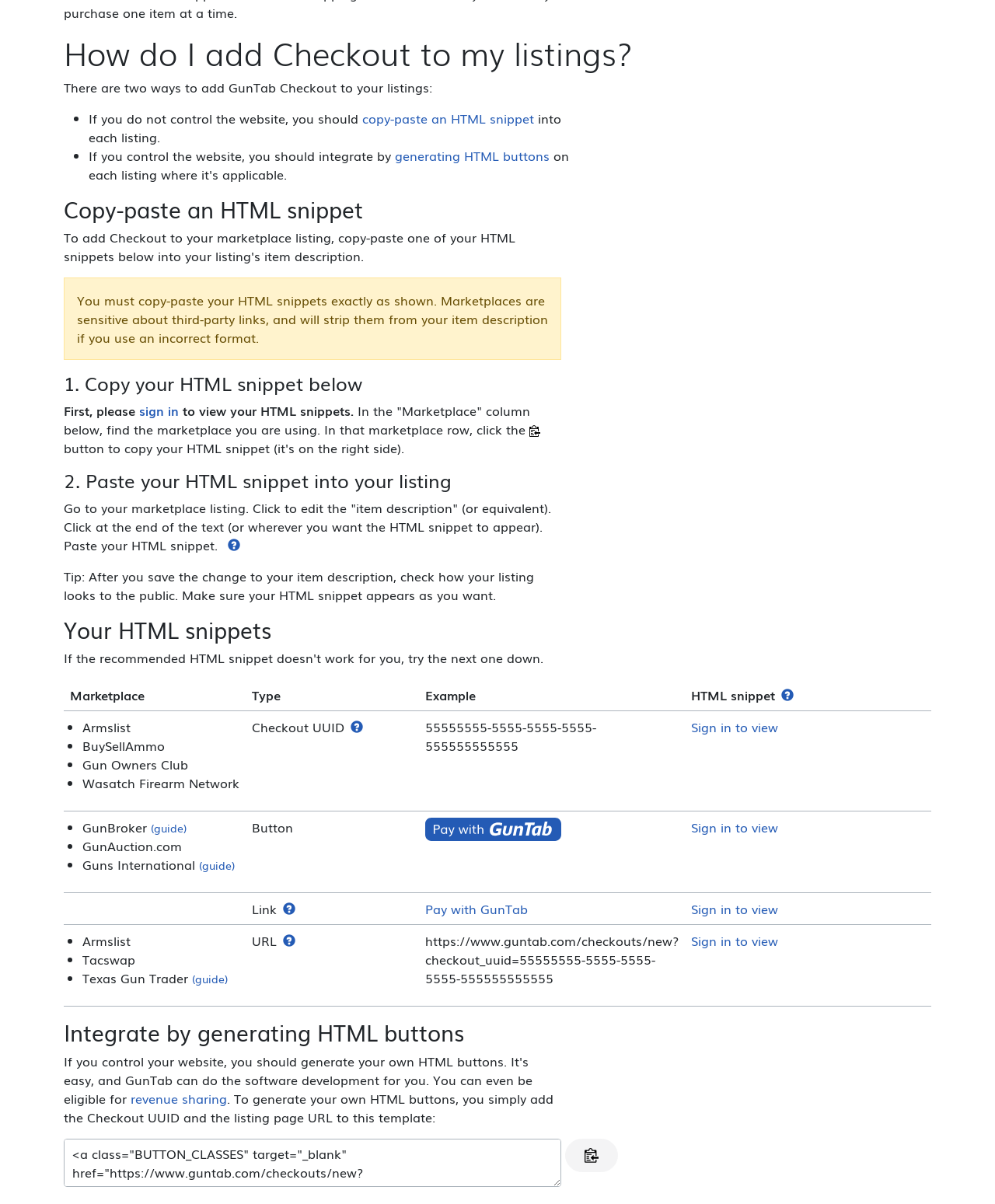Locate the bounding box coordinates of the element that should be clicked to execute the following instruction: "View HTML snippet for GunBroker".

[0.695, 0.596, 0.782, 0.612]